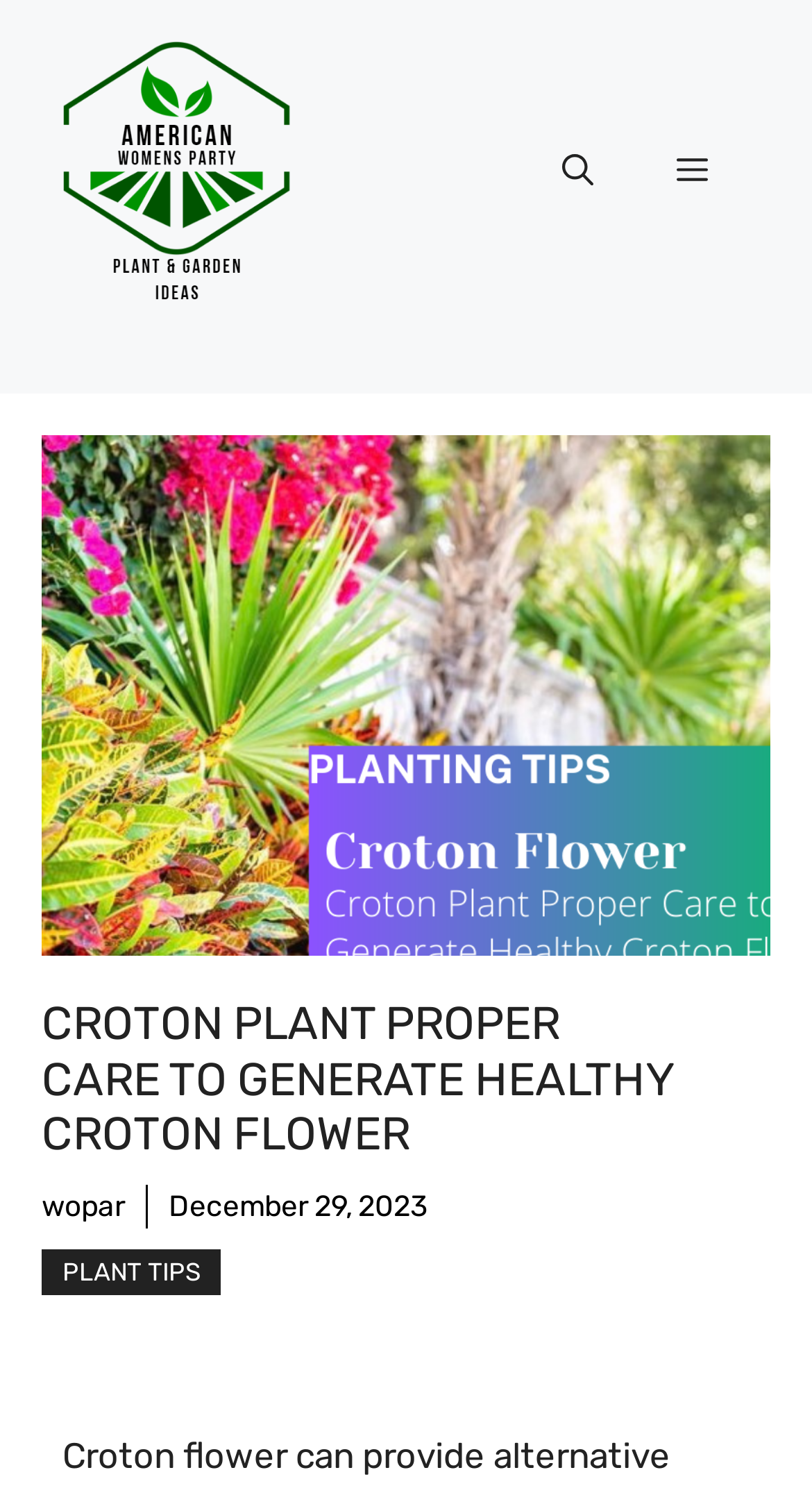Is the navigation menu expanded?
Based on the image, answer the question with as much detail as possible.

The button 'Menu' has an attribute 'expanded: False', indicating that the navigation menu is not currently expanded.